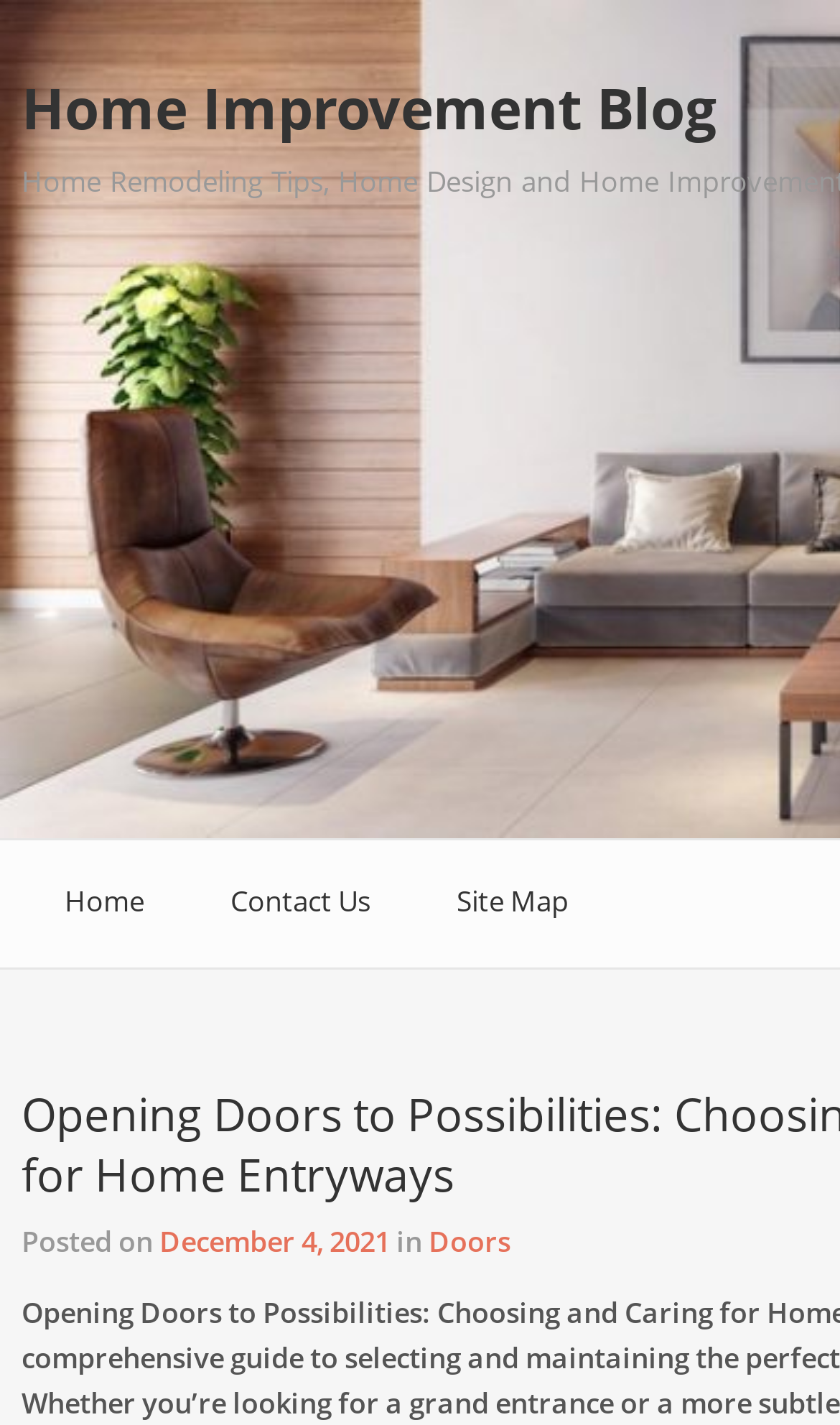Extract the top-level heading from the webpage and provide its text.

Home Improvement Blog